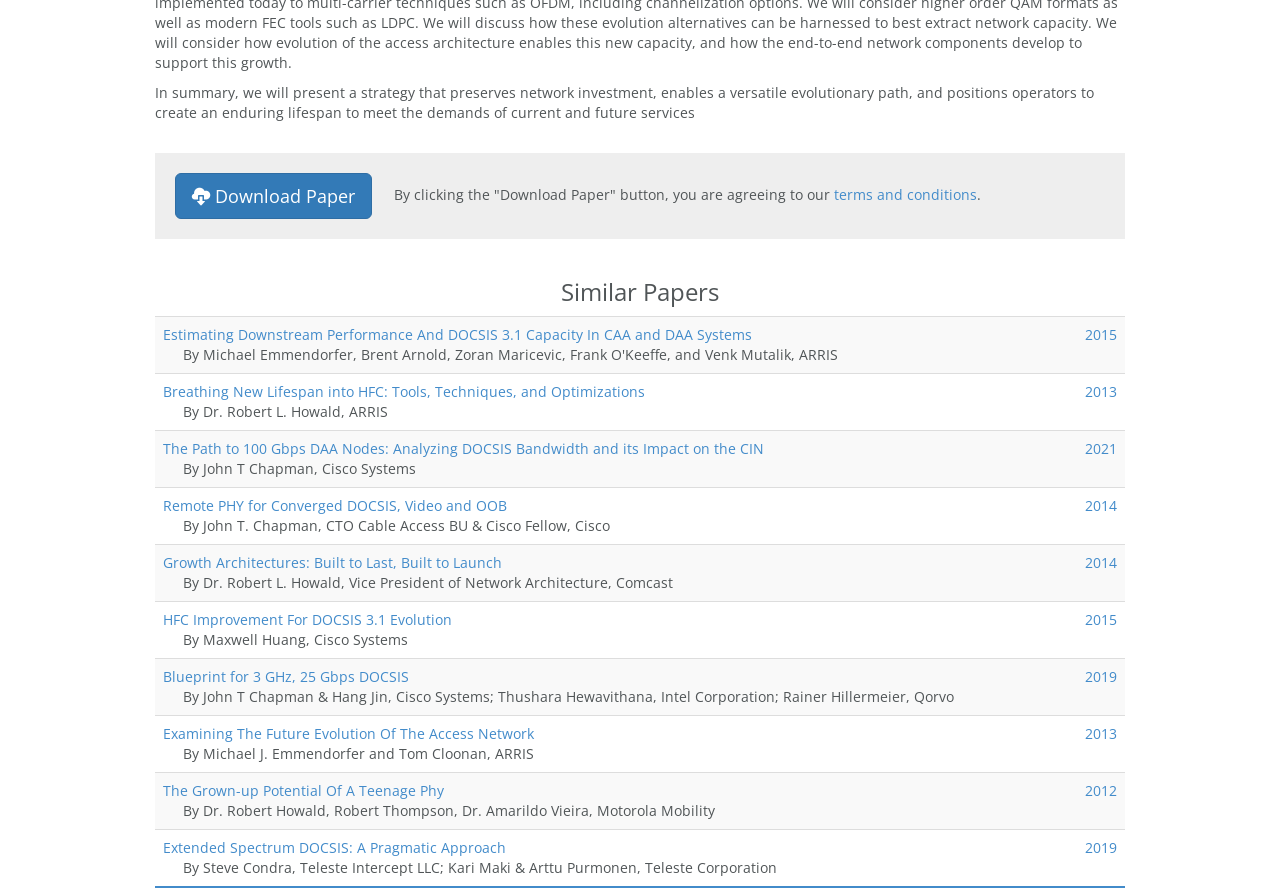Identify the bounding box for the element characterized by the following description: "School of Business".

None